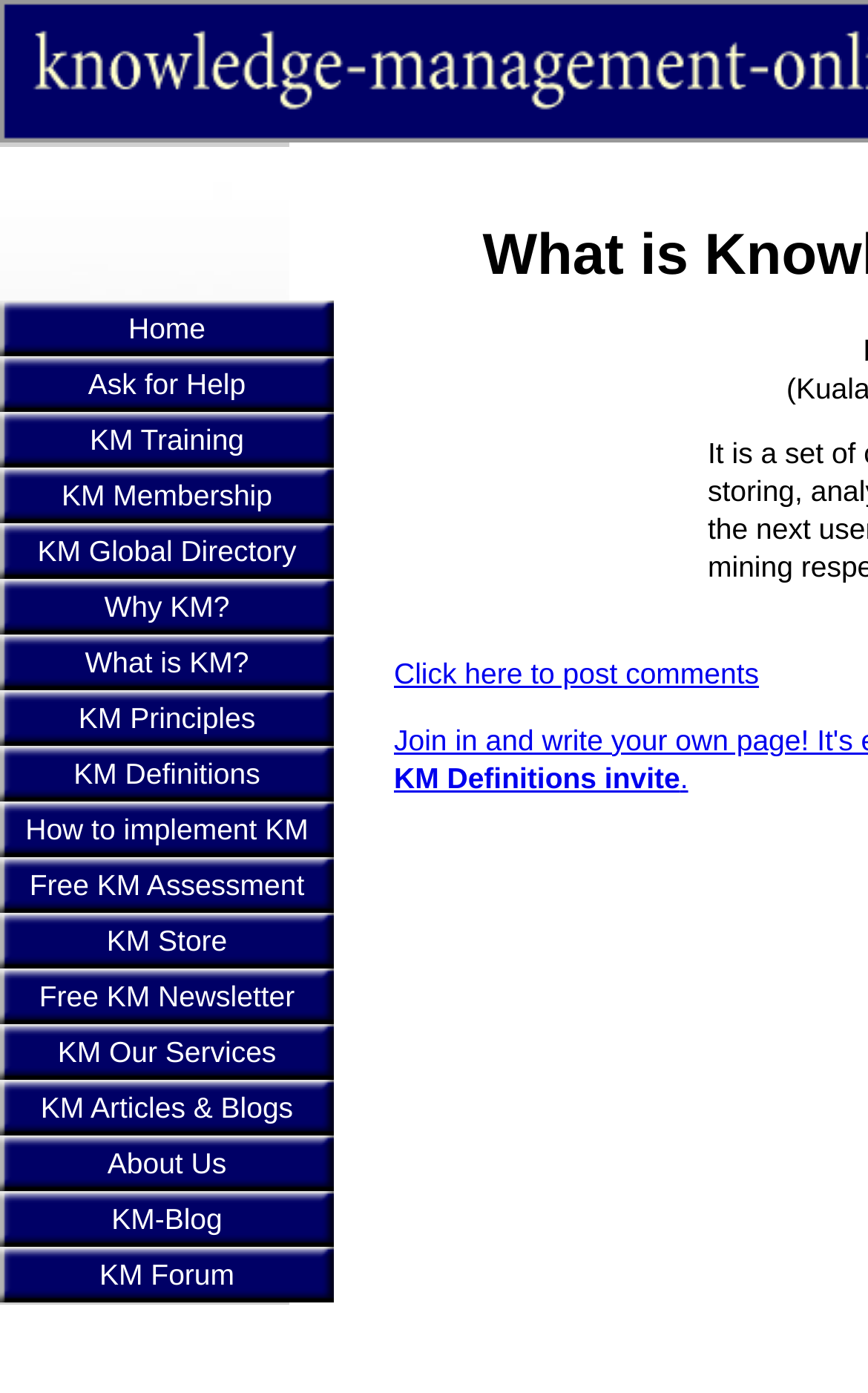Identify the primary heading of the webpage and provide its text.

What is Knowledge Management?